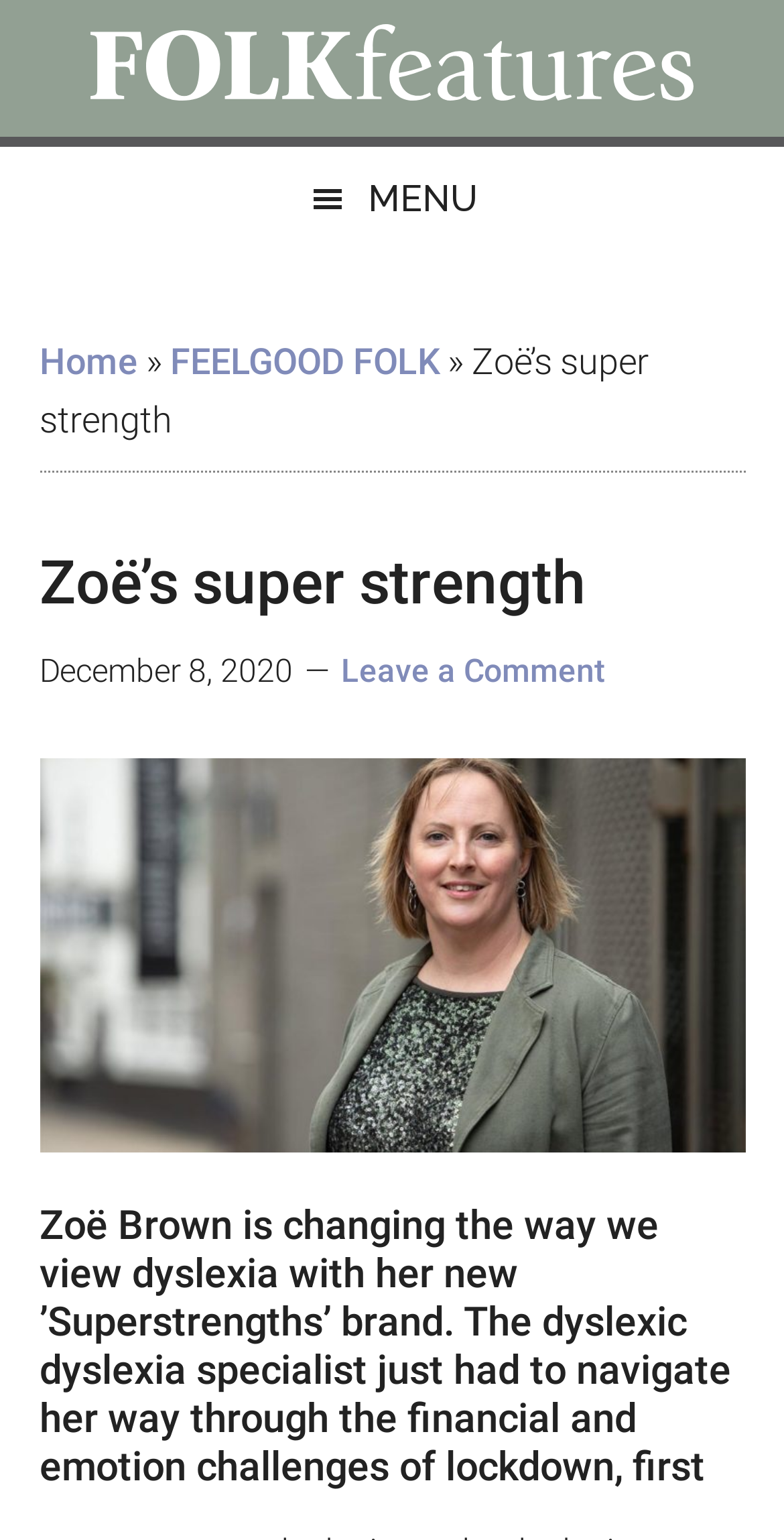Bounding box coordinates are specified in the format (top-left x, top-left y, bottom-right x, bottom-right y). All values are floating point numbers bounded between 0 and 1. Please provide the bounding box coordinate of the region this sentence describes: Leave a Comment

[0.435, 0.423, 0.771, 0.447]